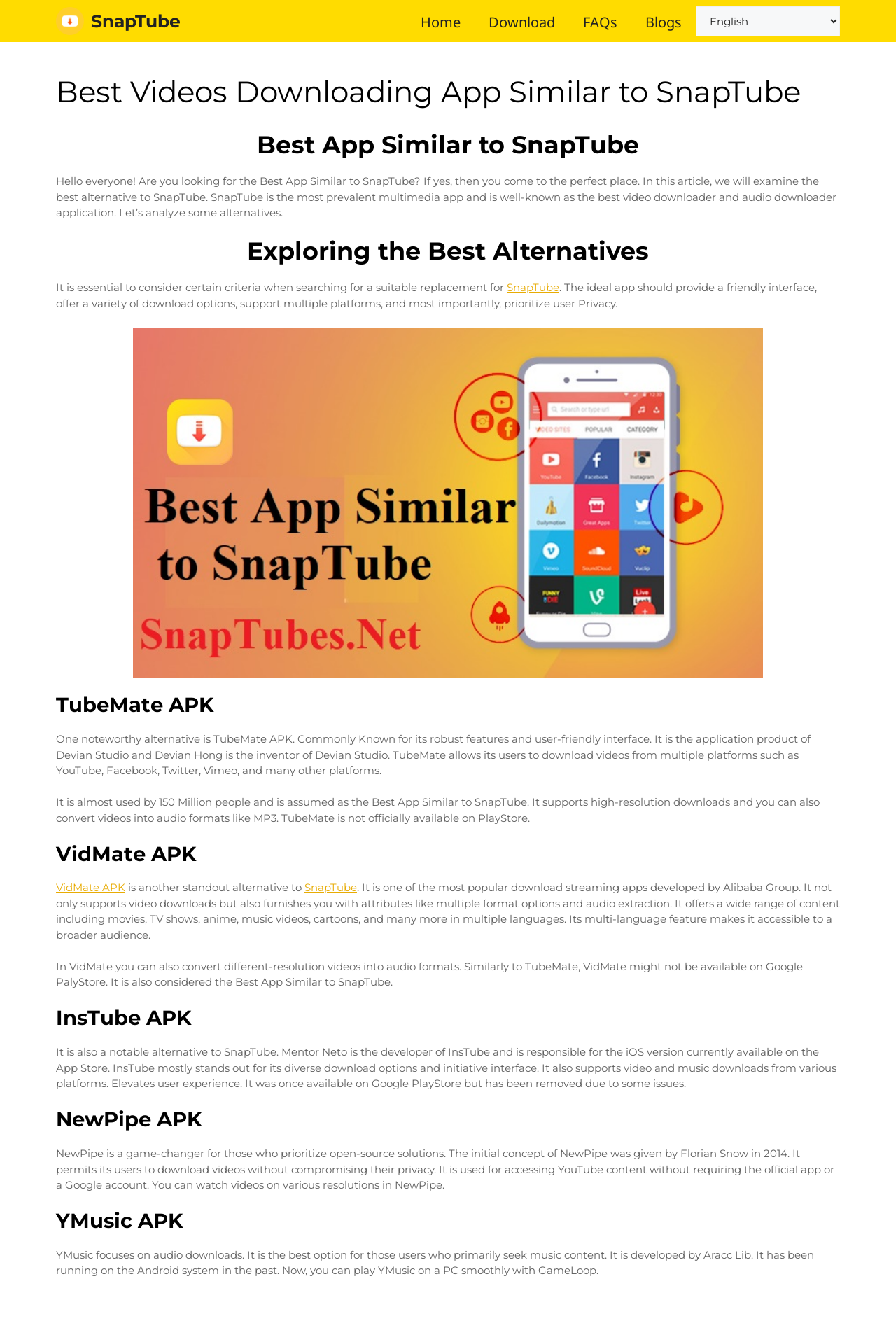Given the description "VidMate APK", provide the bounding box coordinates of the corresponding UI element.

[0.062, 0.662, 0.14, 0.672]